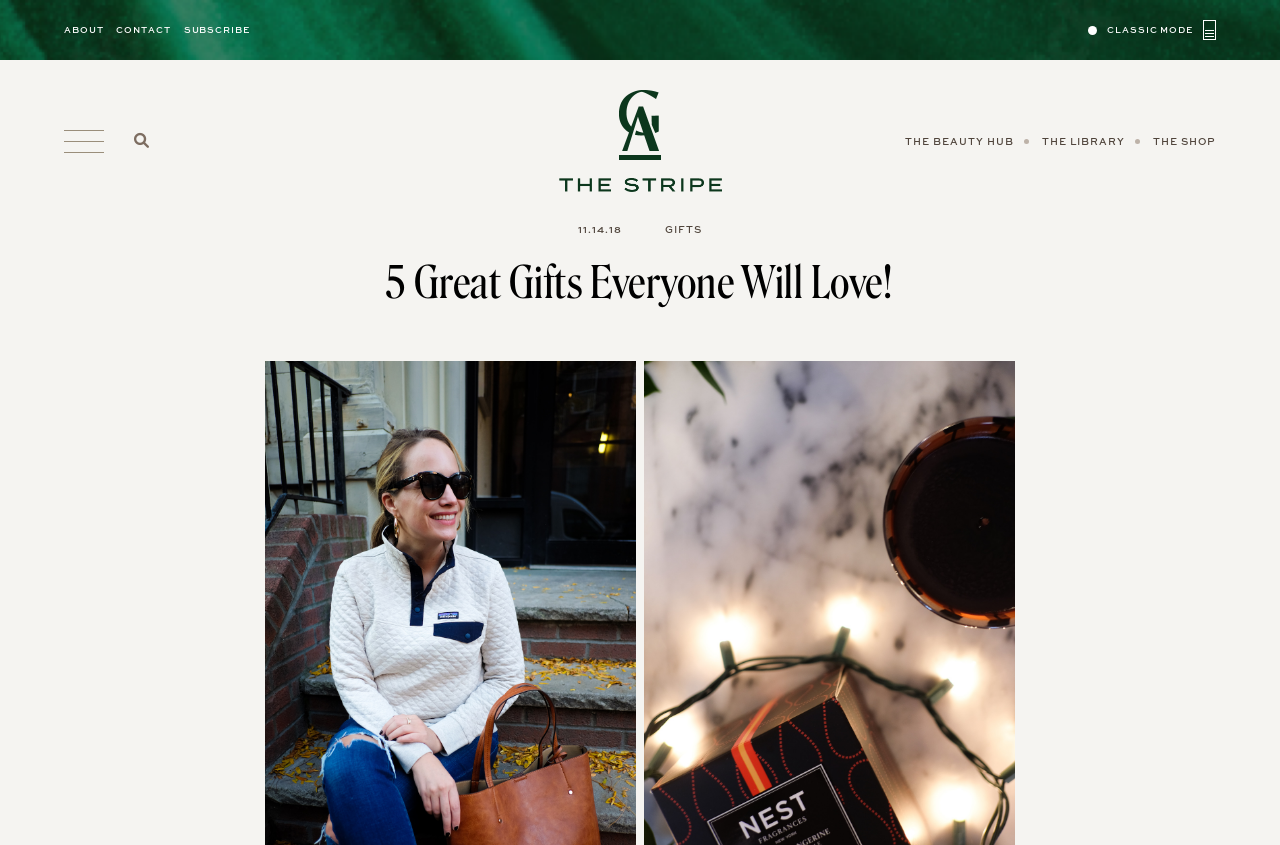Predict the bounding box of the UI element based on the description: "parent_node: X CLOSE name="submit"". The coordinates should be four float numbers between 0 and 1, formatted as [left, top, right, bottom].

[0.92, 0.163, 0.95, 0.194]